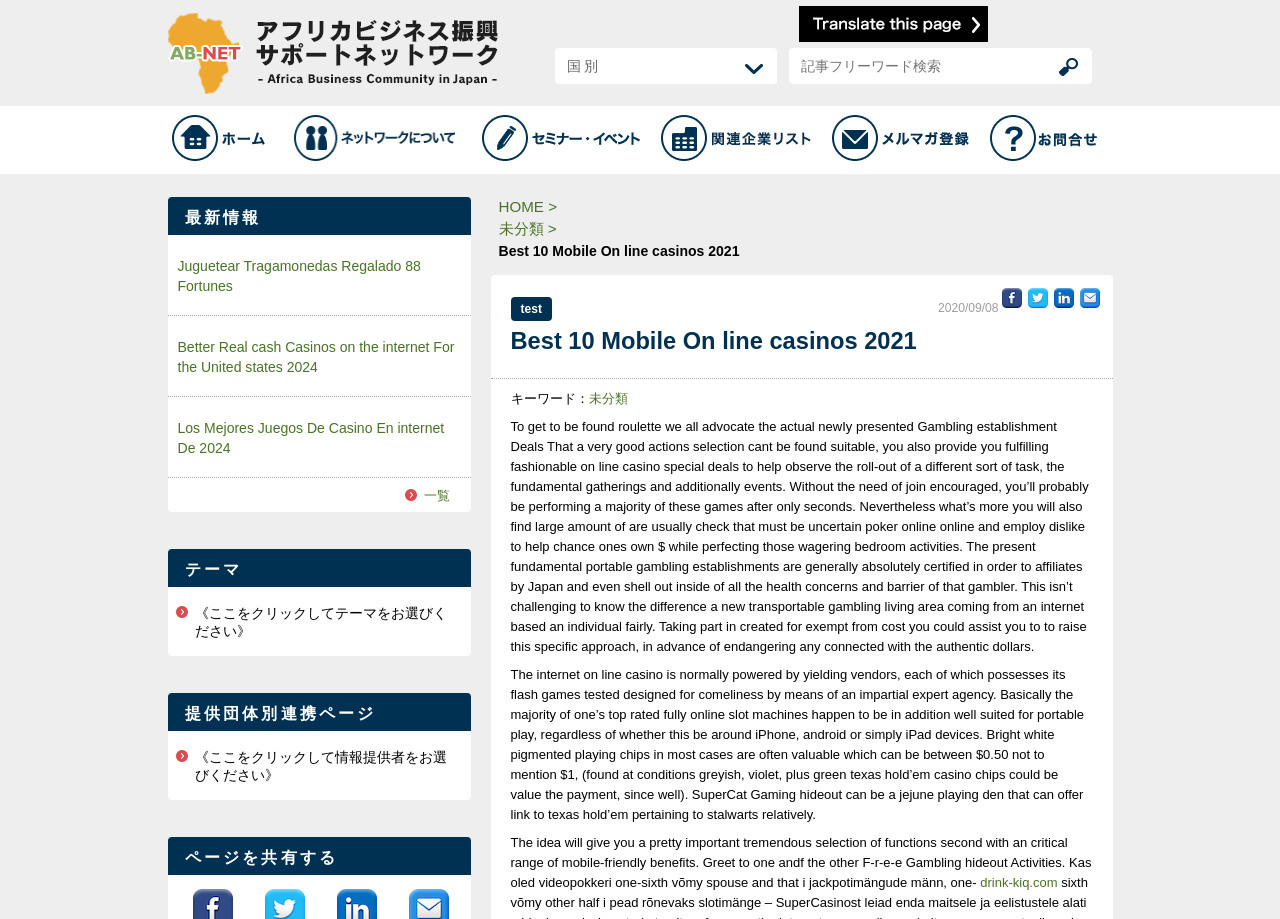Extract the bounding box for the UI element that matches this description: "alt="ネットワークについて"".

[0.229, 0.115, 0.355, 0.189]